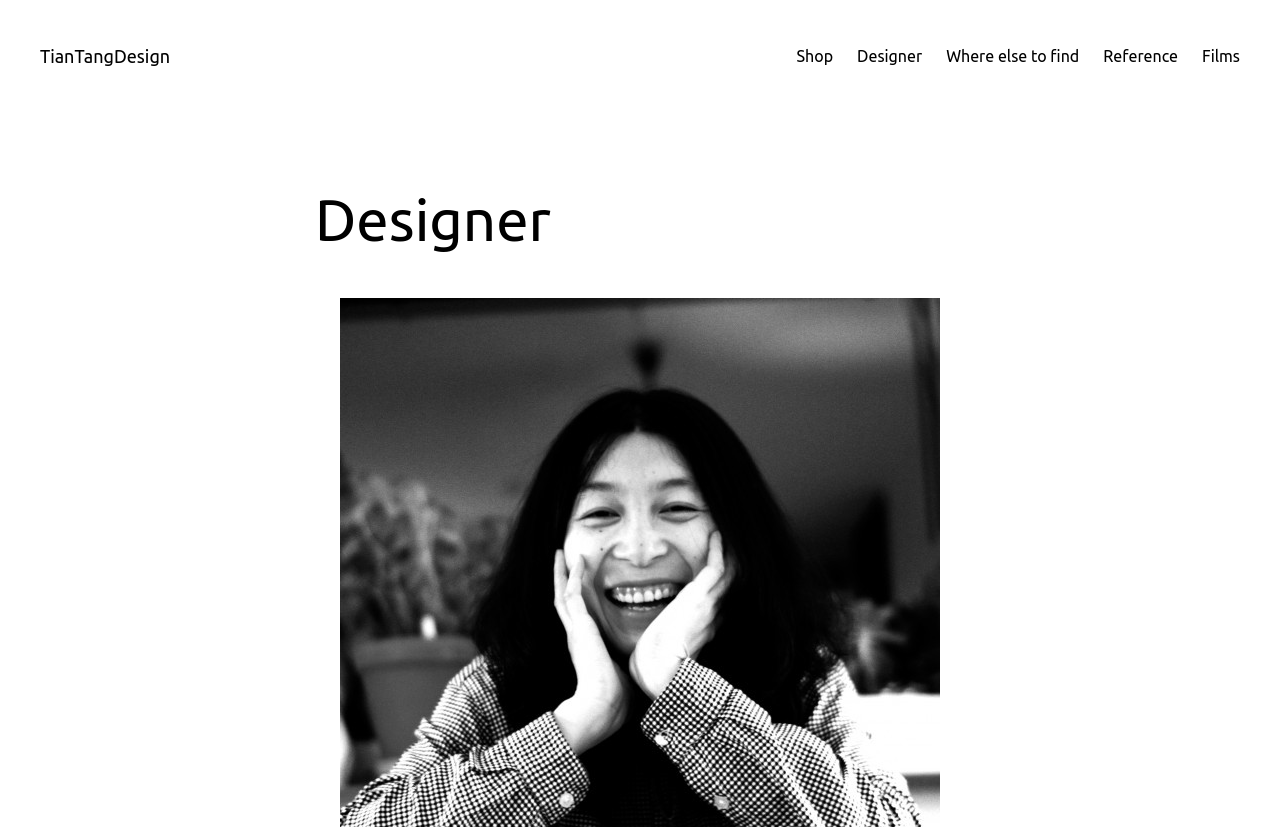What is the last link on the top navigation bar? Examine the screenshot and reply using just one word or a brief phrase.

Films